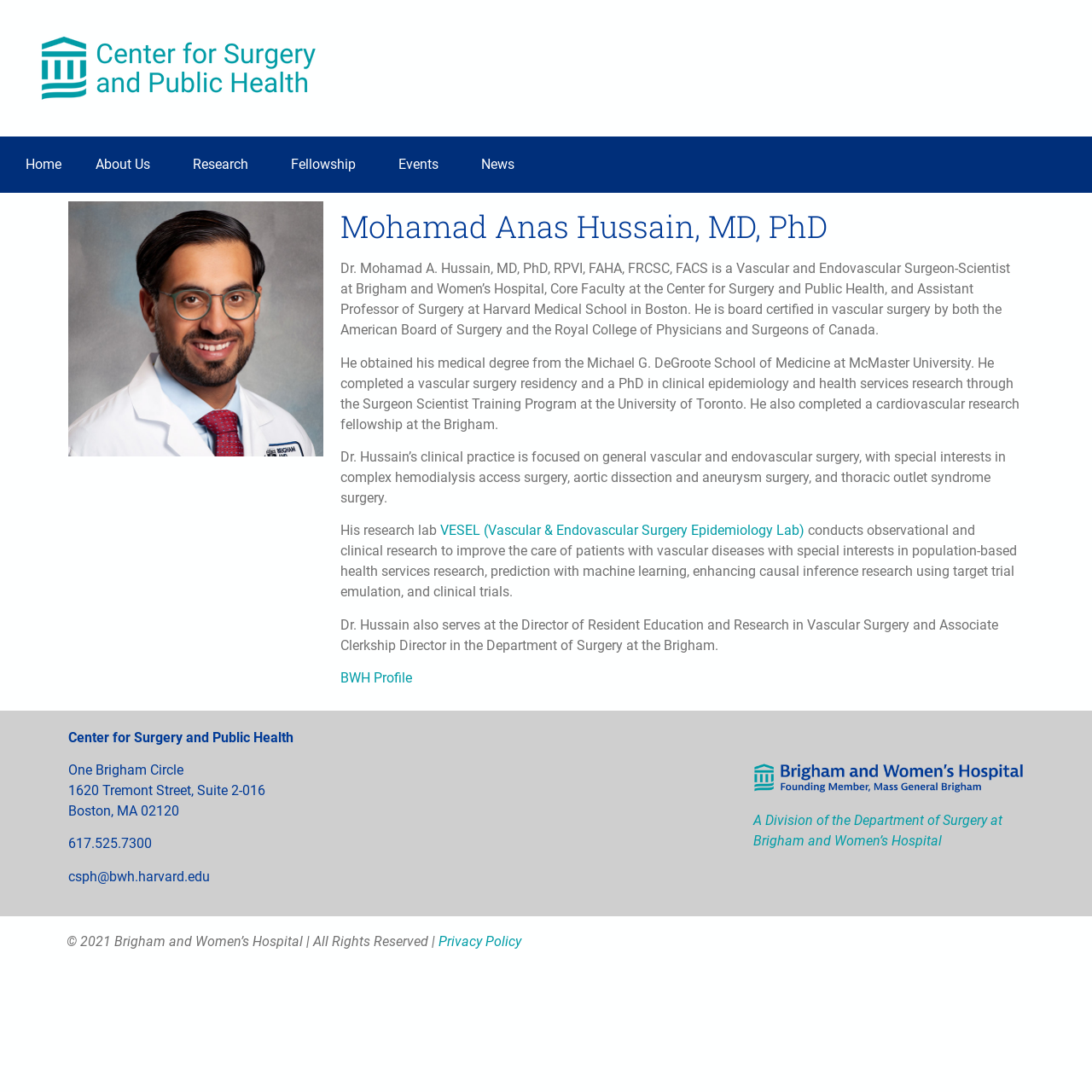Provide an in-depth caption for the contents of the webpage.

This webpage is about Dr. Mohamad Anas Hussain, a Vascular and Endovascular Surgeon-Scientist at Brigham and Women's Hospital. At the top of the page, there is a navigation menu with links to "Home", "About Us", "Research", "Fellowship", "Events", and "News". 

Below the navigation menu, there is a main section that takes up most of the page. In this section, there is a heading with the doctor's name, followed by a brief description of his background and credentials. This is followed by three paragraphs of text that describe his clinical practice, research interests, and academic roles. 

Within the text, there is a link to his research lab, VESEL, and another link to his profile on the Brigham and Women's Hospital website. 

At the bottom of the page, there is a section with the contact information for the Center for Surgery and Public Health, including the address, phone number, and email. There is also a link to the center's email address. 

To the right of the contact information, there is a link to a division of the Department of Surgery at Brigham and Women's Hospital. 

Finally, at the very bottom of the page, there is a copyright notice and a link to the hospital's privacy policy.